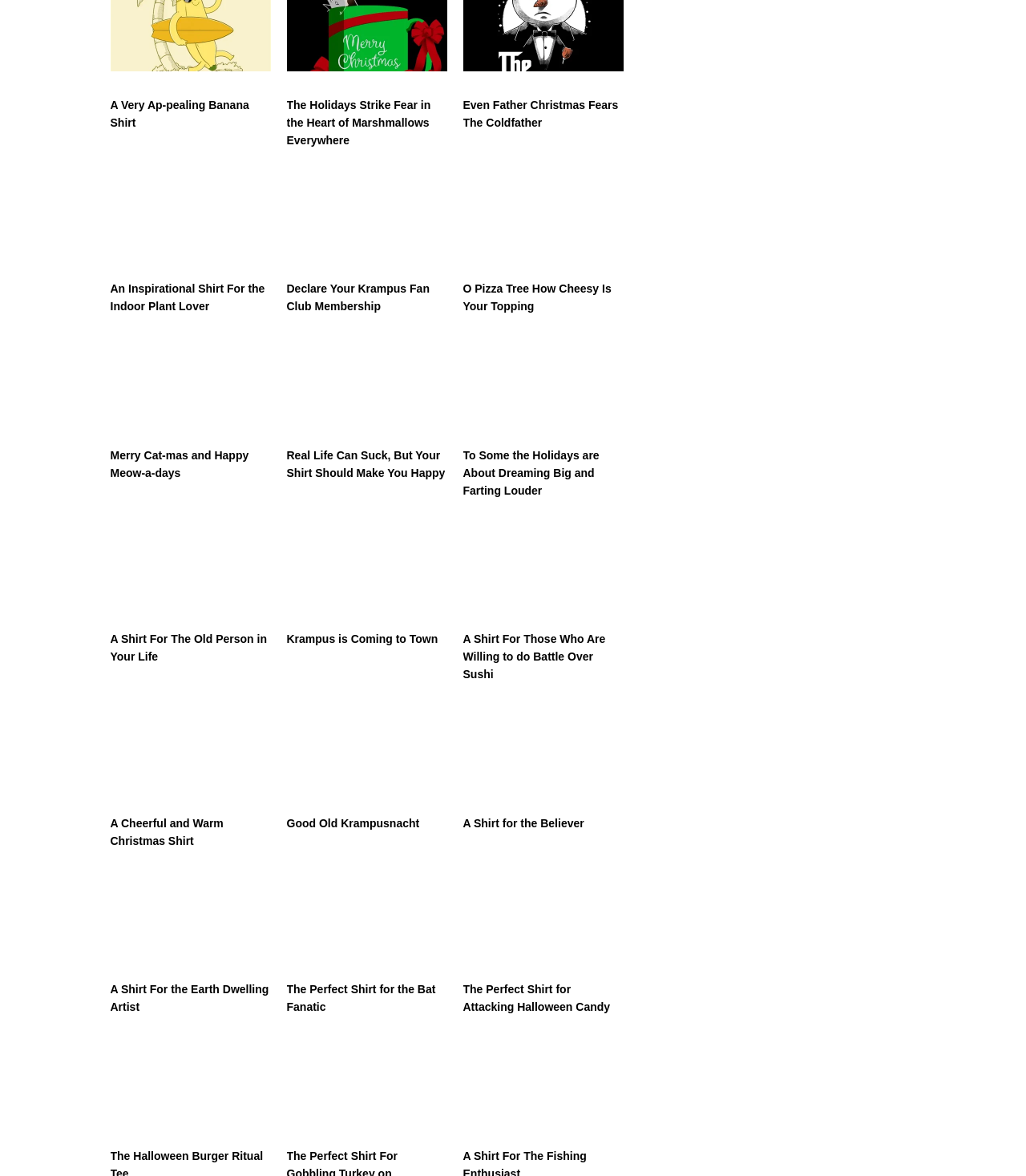Could you determine the bounding box coordinates of the clickable element to complete the instruction: "Check out the Krampus fan club membership shirt"? Provide the coordinates as four float numbers between 0 and 1, i.e., [left, top, right, bottom].

[0.279, 0.14, 0.436, 0.268]